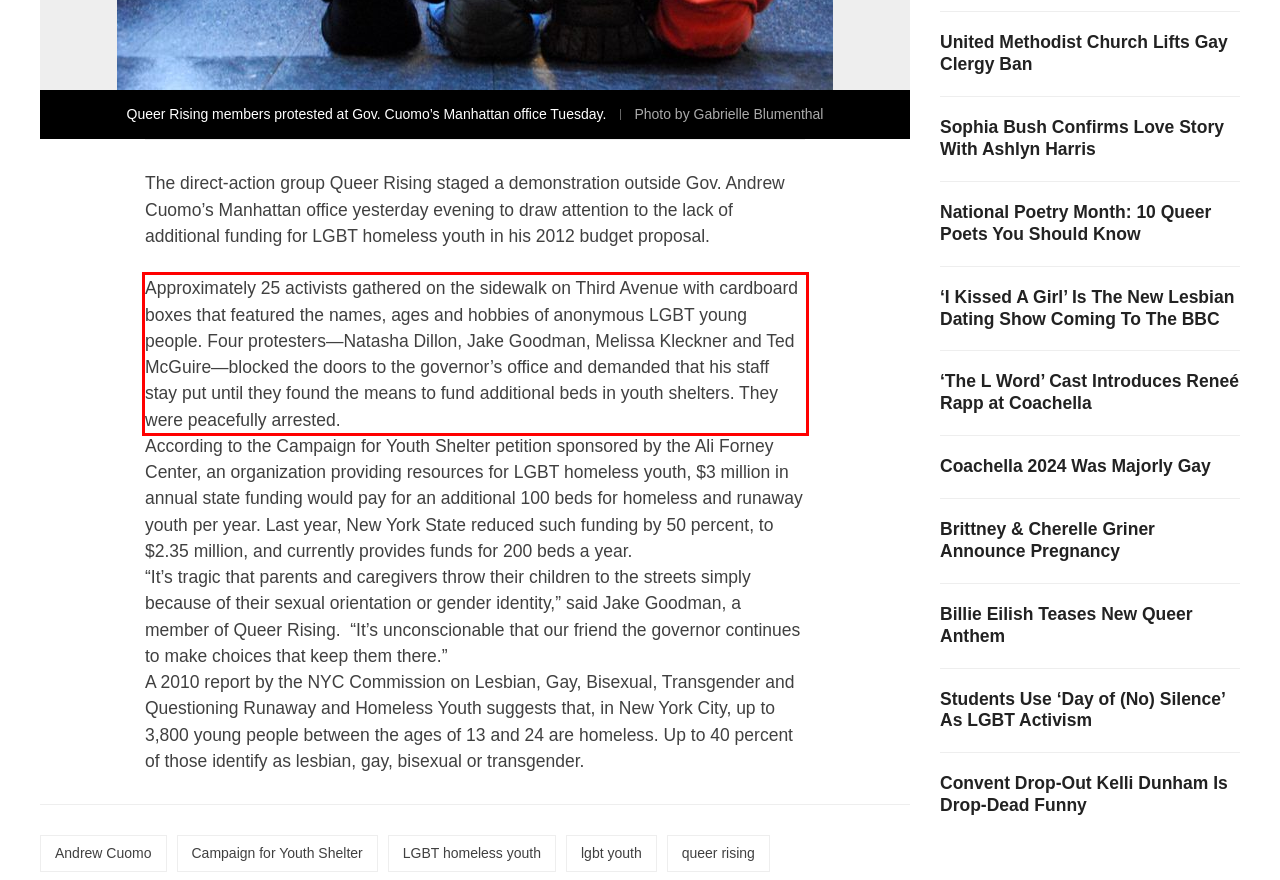Analyze the screenshot of the webpage that features a red bounding box and recognize the text content enclosed within this red bounding box.

Approximately 25 activists gathered on the sidewalk on Third Avenue with cardboard boxes that featured the names, ages and hobbies of anonymous LGBT young people. Four protesters—Natasha Dillon, Jake Goodman, Melissa Kleckner and Ted McGuire—blocked the doors to the governor’s office and demanded that his staff stay put until they found the means to fund additional beds in youth shelters. They were peacefully arrested.